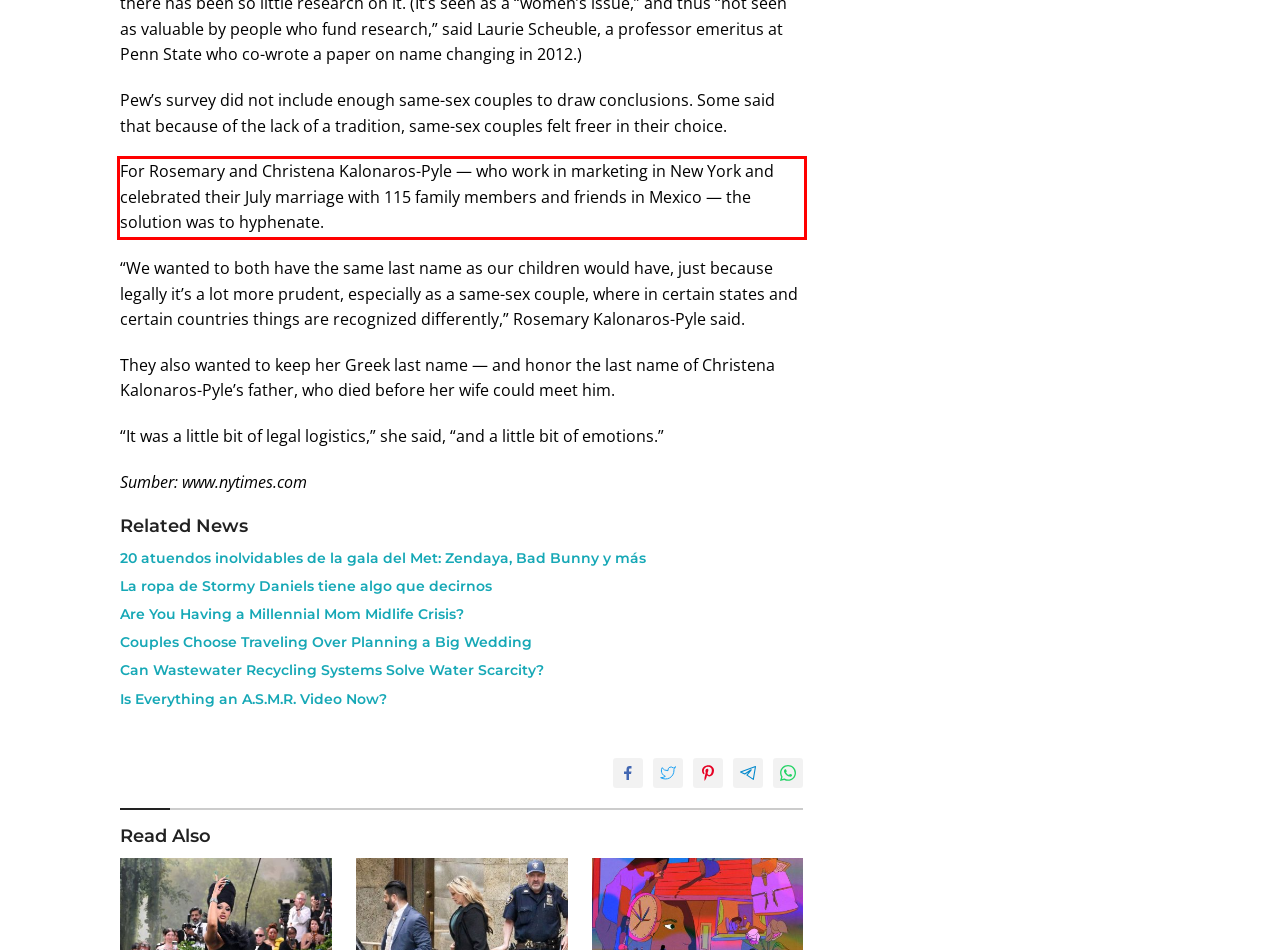Please take the screenshot of the webpage, find the red bounding box, and generate the text content that is within this red bounding box.

For Rosemary and Christena Kalonaros-Pyle — who work in marketing in New York and celebrated their July marriage with 115 family members and friends in Mexico — the solution was to hyphenate.